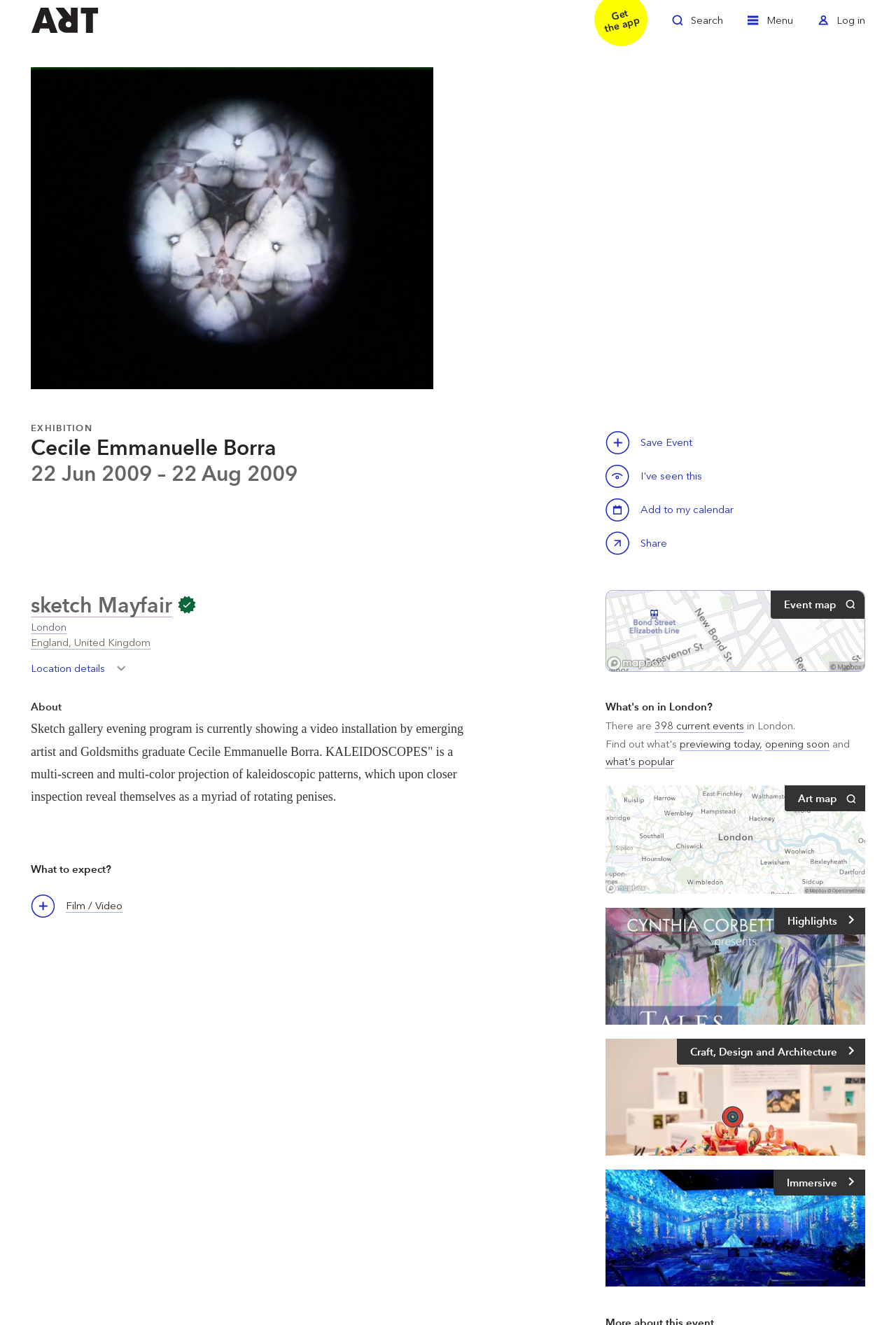Produce an elaborate caption capturing the essence of the webpage.

This webpage is about an art exhibition by Cecile Emmanuelle Borra at sketch Mayfair in London. At the top left, there is a link to "Welcome to ArtRabbit". On the top right, there are three links: "Toggle Search", "Toggle Menu", and "Toggle Log in". Below these links, there is a zoom-in button with an associated image.

The main content of the webpage is divided into sections. The first section has three headings: "EXHIBITION", "Cecile Emmanuelle Borra", and "22 Jun 2009 – 22 Aug 2009". Below these headings, there are two buttons: "Save this event" and "Calendar". The "Calendar" button has a dropdown text "Add to my calendar".

The next section is about the exhibition location, sketch Mayfair, which is linked to a separate webpage. There is also a small image associated with the location. Below this, there is a link to "London England, United Kingdom" and a button to toggle location details.

The following section is about the exhibition itself, with a heading "About" and a paragraph describing the exhibition. The paragraph mentions that the exhibition features a video installation by Cecile Emmanuelle Borra, titled "KALEIDOSCOPES", which displays kaleidoscopic patterns that reveal rotating penises upon closer inspection.

Below this, there is a section with a heading "What to expect?" and a link to "Film / Video". The next section has a heading "What's on in London?" with a link to a separate webpage. There is also a paragraph mentioning that there are 398 current events in London, with links to previewing today, opening soon, and what's popular.

Finally, there are several links to location maps, art maps, and view maps, each with an associated image. There are also links to highlights, craft, design, and architecture, and immersive experiences, each with an associated image.